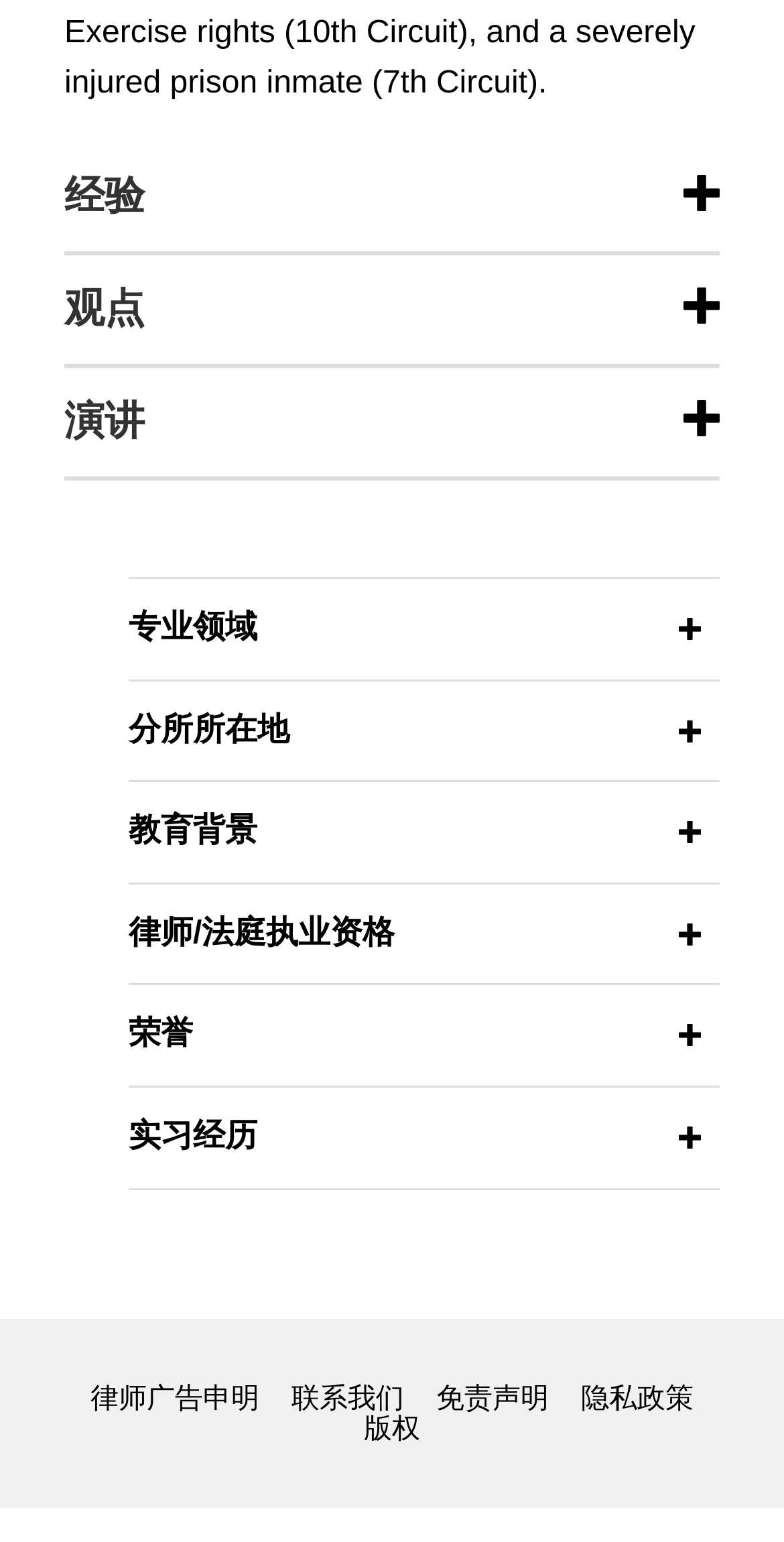Kindly determine the bounding box coordinates for the area that needs to be clicked to execute this instruction: "Expand the section for professional fields".

[0.164, 0.386, 0.918, 0.43]